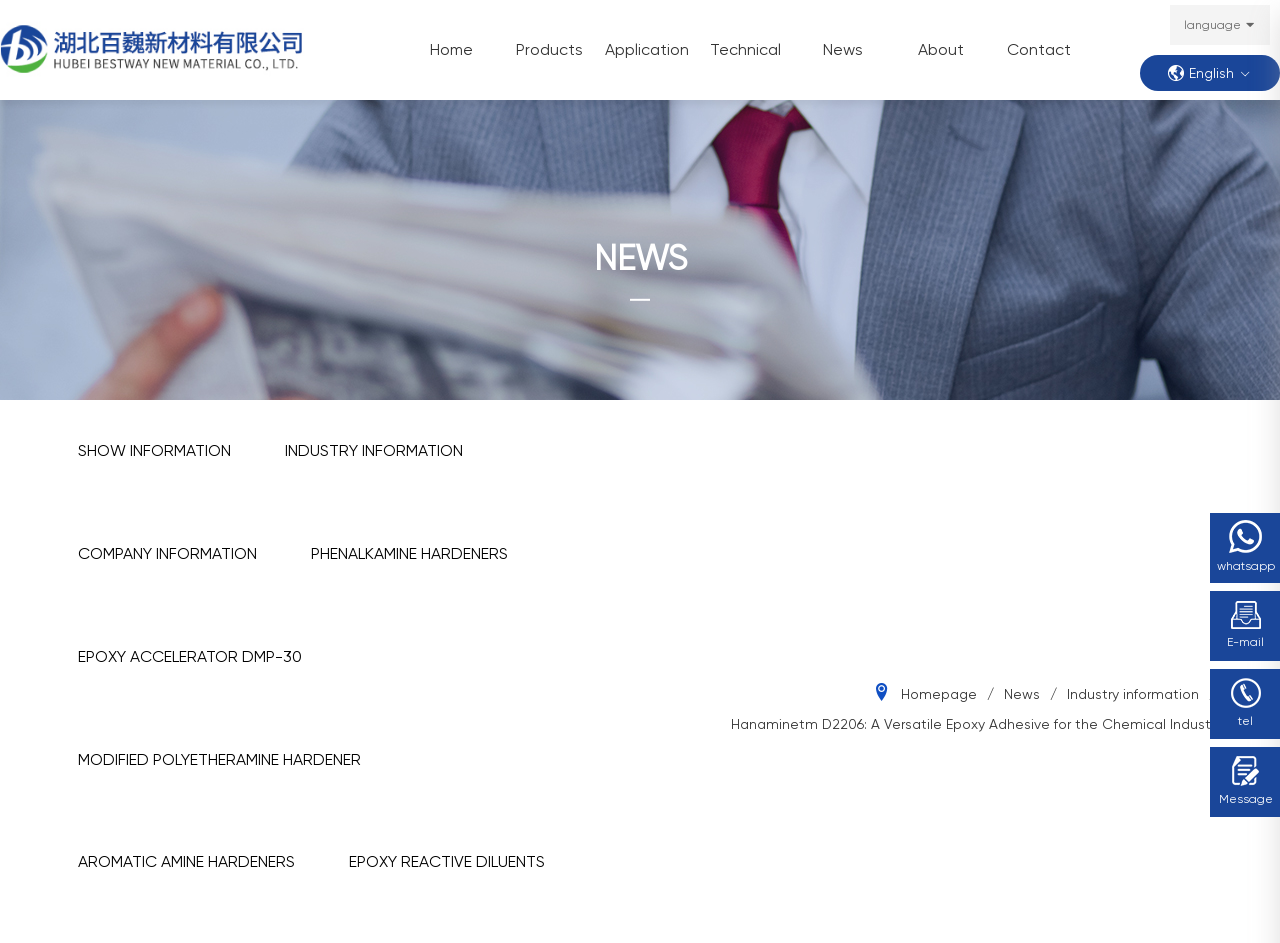What is the product being described? From the image, respond with a single word or brief phrase.

Hanaminetm D2206